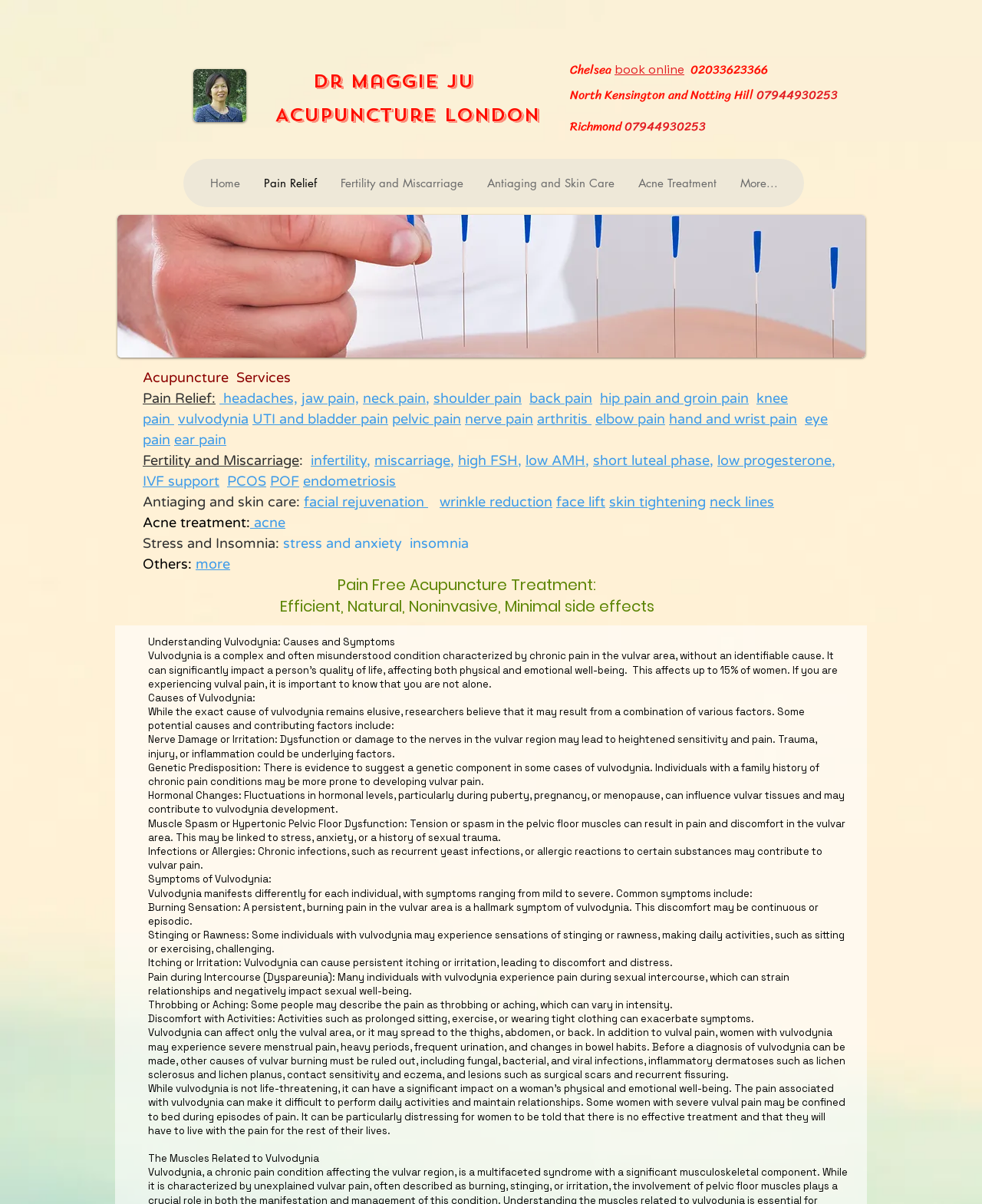Extract the text of the main heading from the webpage.

     Dr Maggie Ju
Acupuncture London